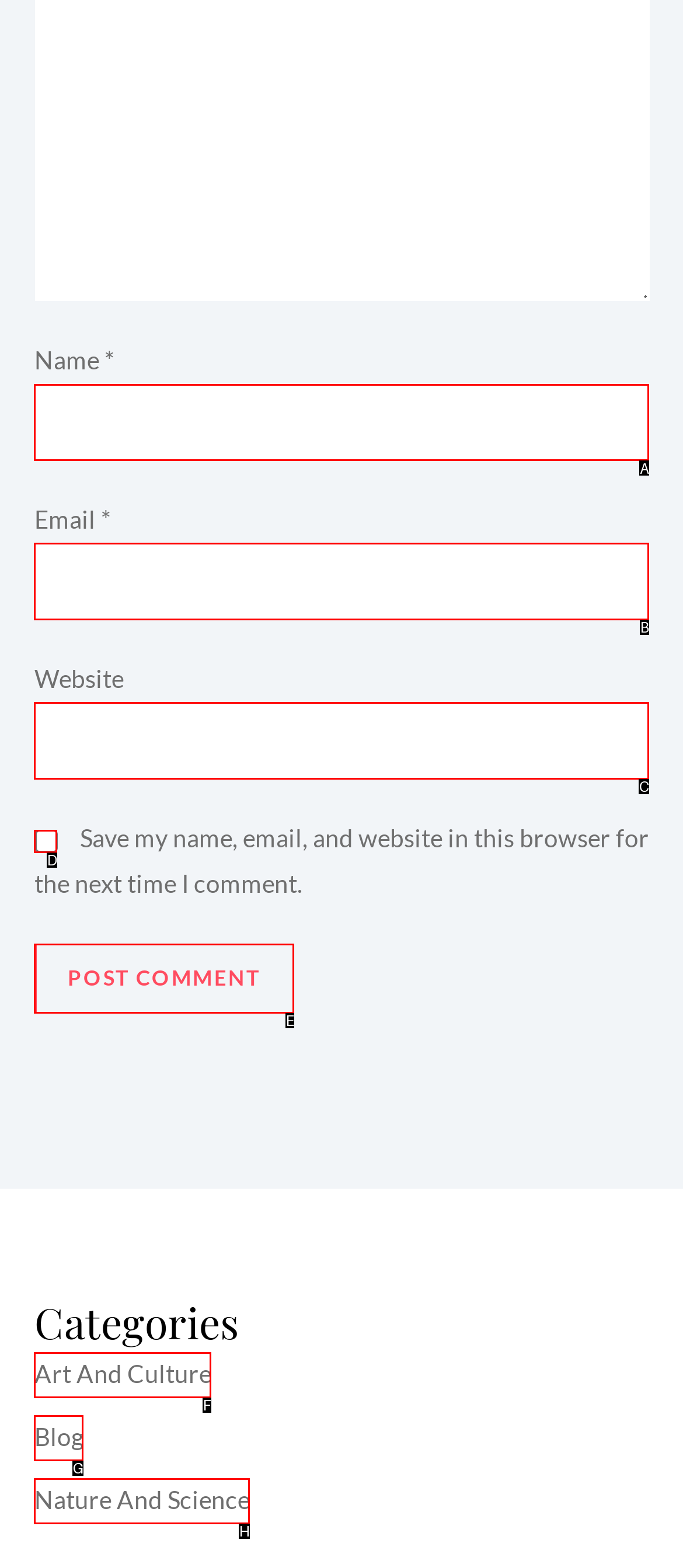Identify the HTML element to select in order to accomplish the following task: Enter your name
Reply with the letter of the chosen option from the given choices directly.

A